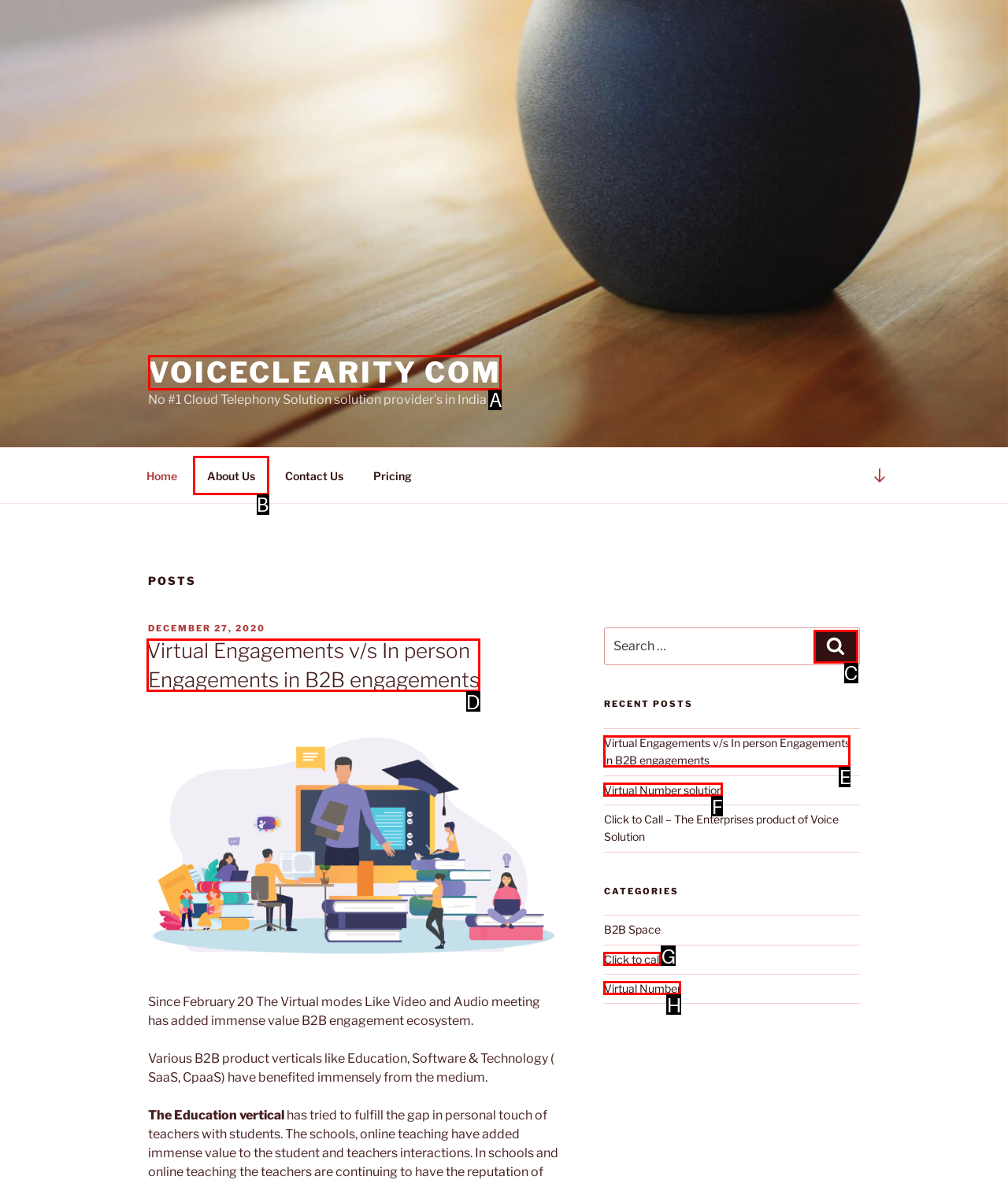Match the HTML element to the given description: Virtual Number
Indicate the option by its letter.

H